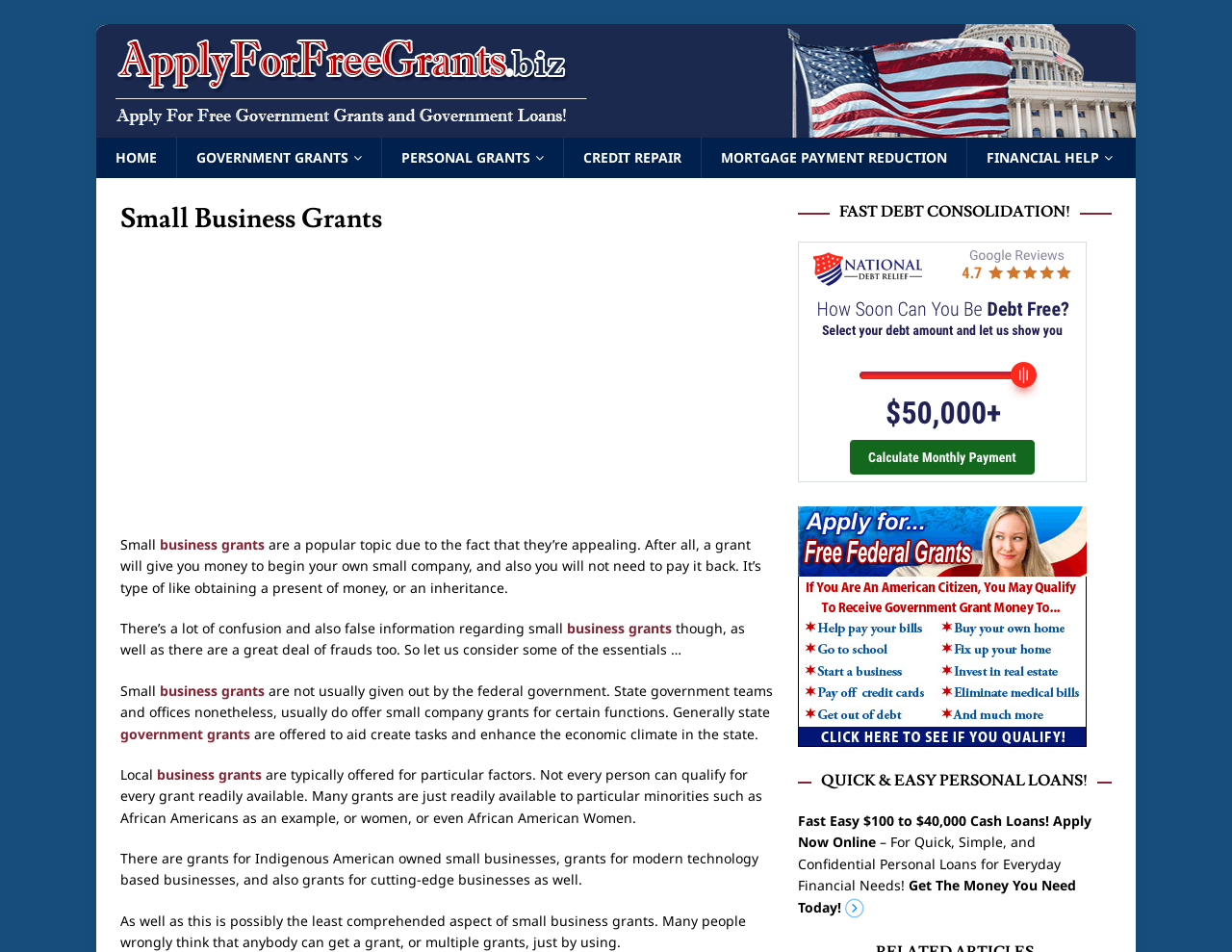What is the purpose of state government grants?
Utilize the image to construct a detailed and well-explained answer.

According to the webpage, state government grants are offered to aid in creating jobs and enhancing the economic climate in the state.